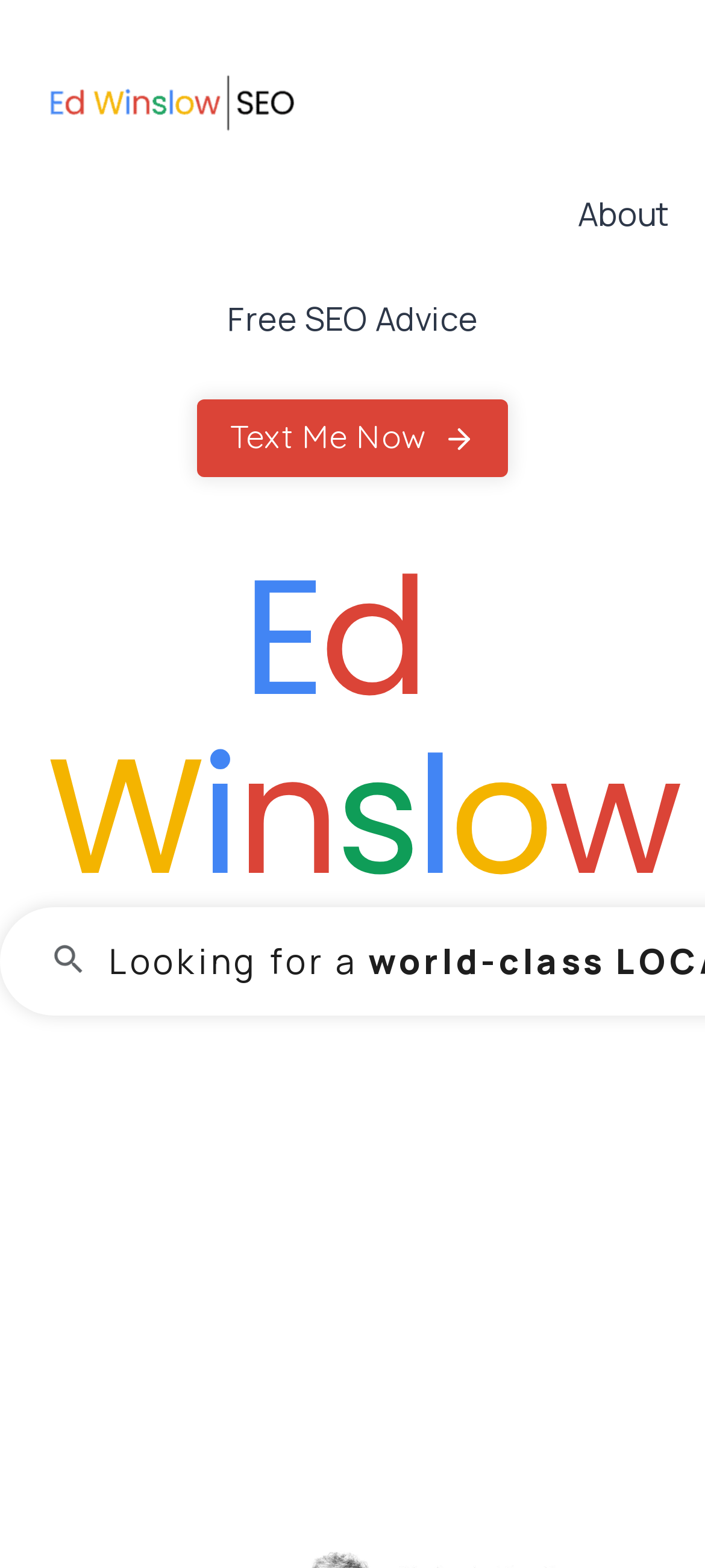Give the bounding box coordinates for the element described by: "Scroll to top".

[0.821, 0.708, 0.923, 0.754]